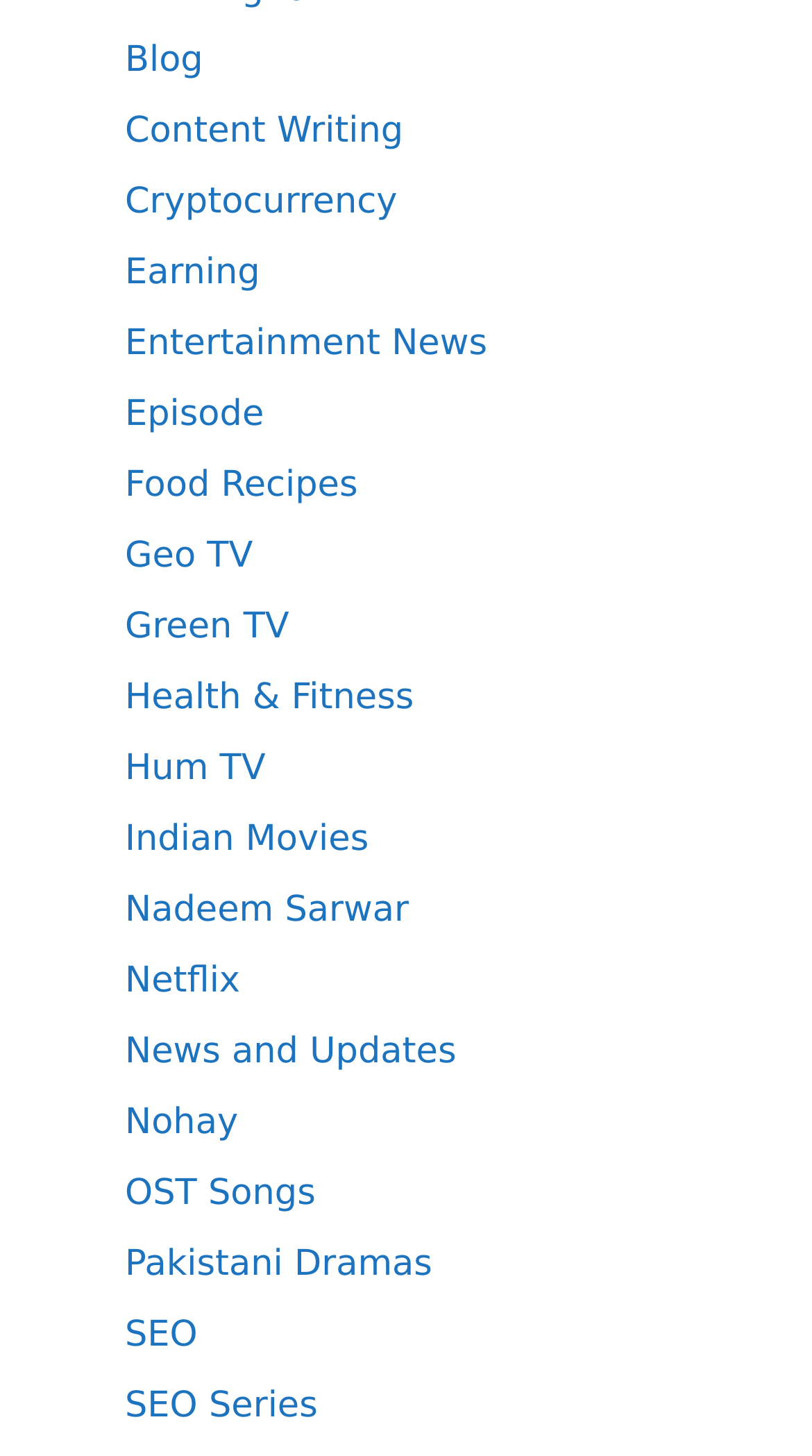Kindly determine the bounding box coordinates for the area that needs to be clicked to execute this instruction: "Visit the 'Entertainment News' page".

[0.154, 0.222, 0.6, 0.25]